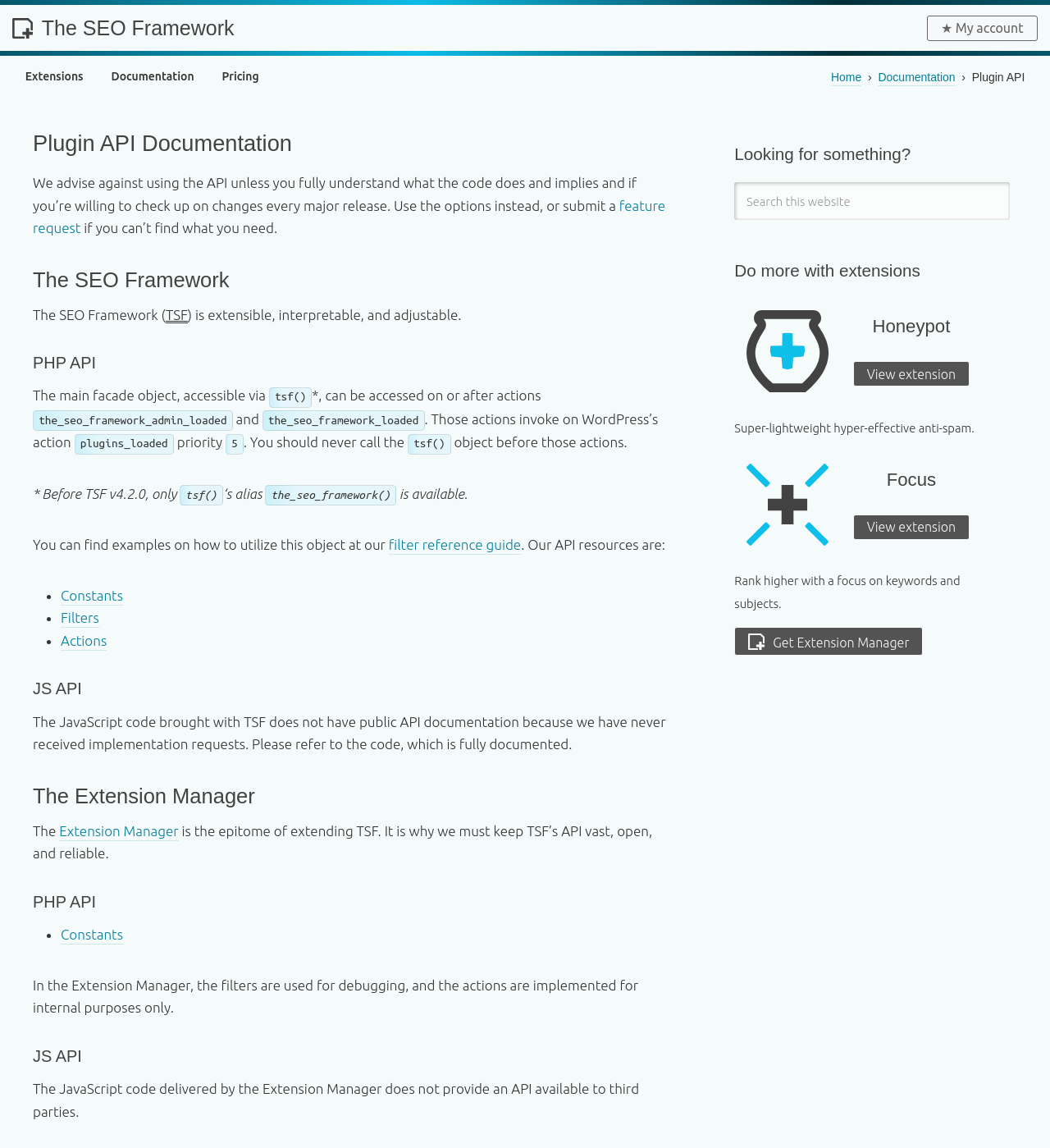Determine the bounding box coordinates of the clickable element necessary to fulfill the instruction: "Go to the 'Documentation' page". Provide the coordinates as four float numbers within the 0 to 1 range, i.e., [left, top, right, bottom].

[0.094, 0.049, 0.197, 0.085]